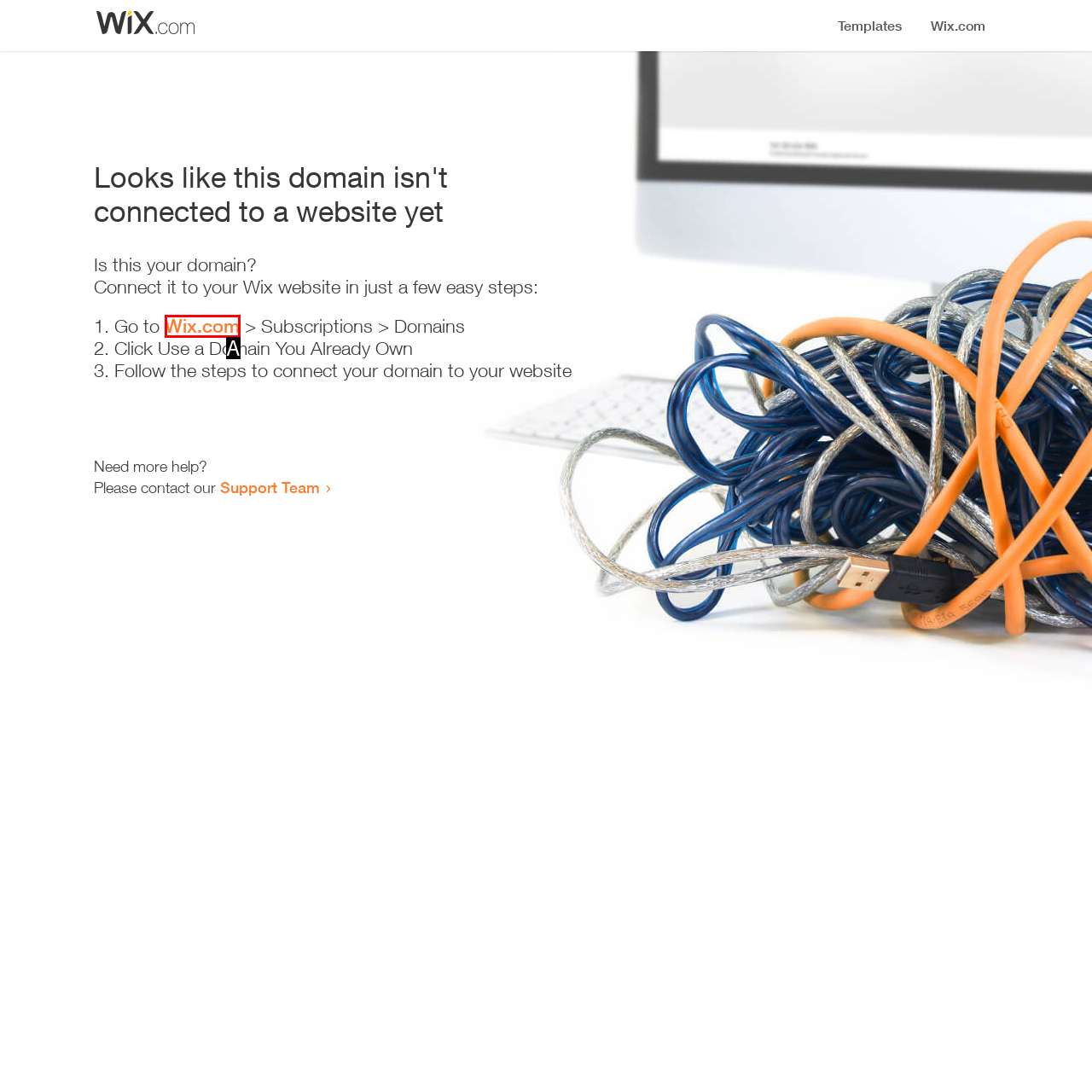Please select the letter of the HTML element that fits the description: Wix.com. Answer with the option's letter directly.

A